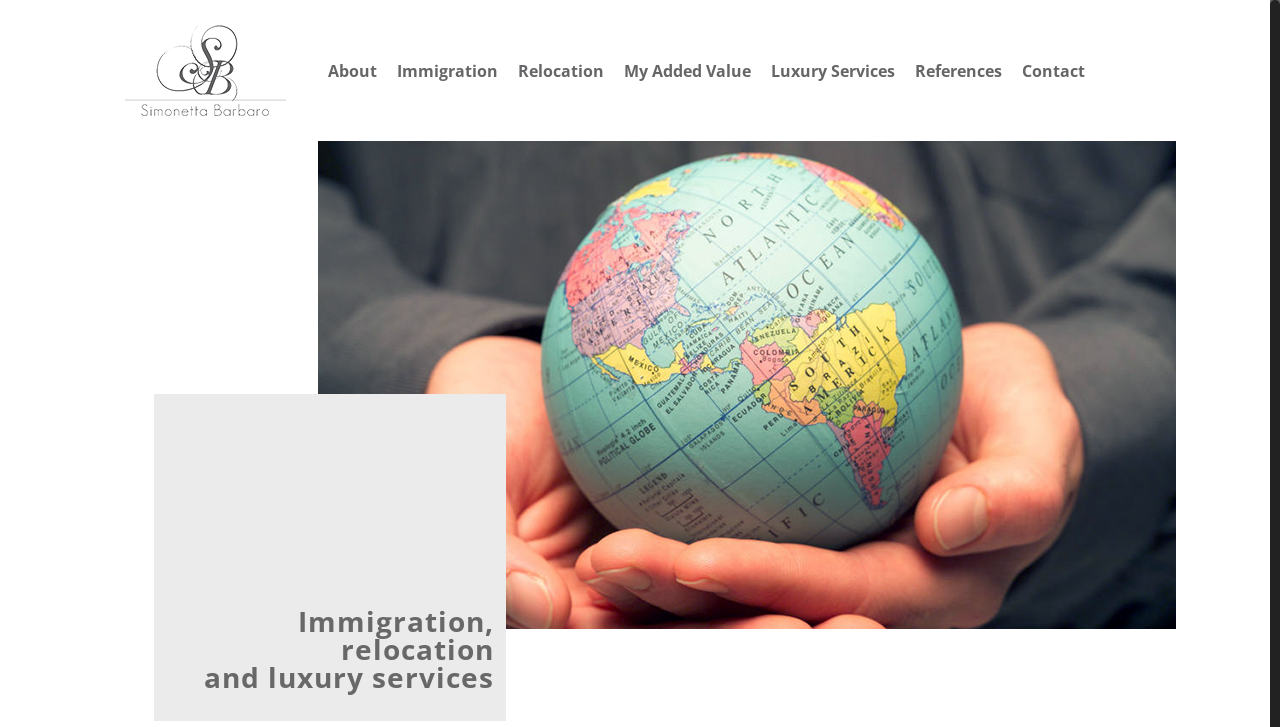Is there an image at the top left corner?
Using the information presented in the image, please offer a detailed response to the question.

There is an image at the top left corner of the webpage, which is the logo of Simonetta Barbaro.